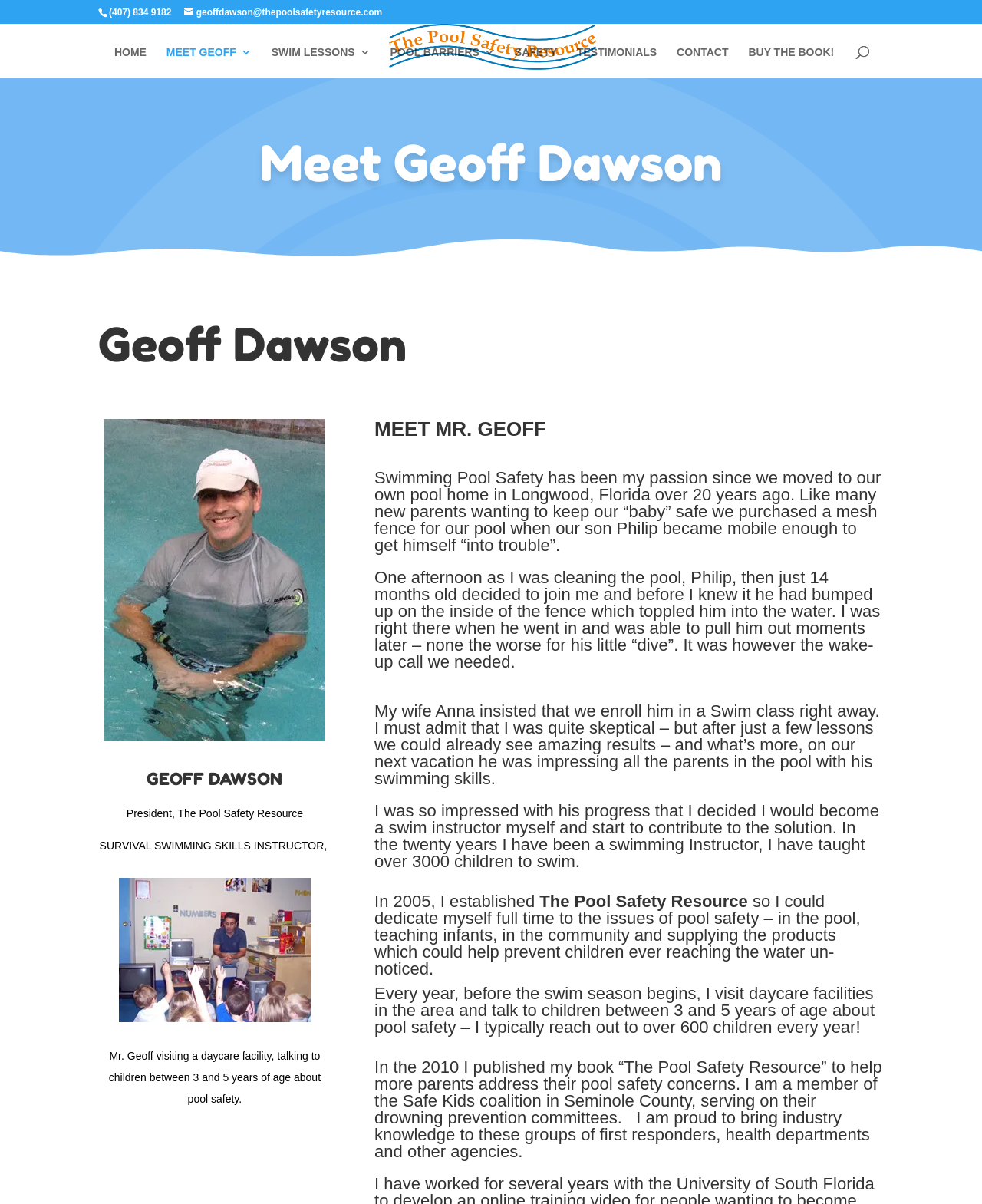What is the purpose of The Pool Safety Resource?
Your answer should be a single word or phrase derived from the screenshot.

Pool safety